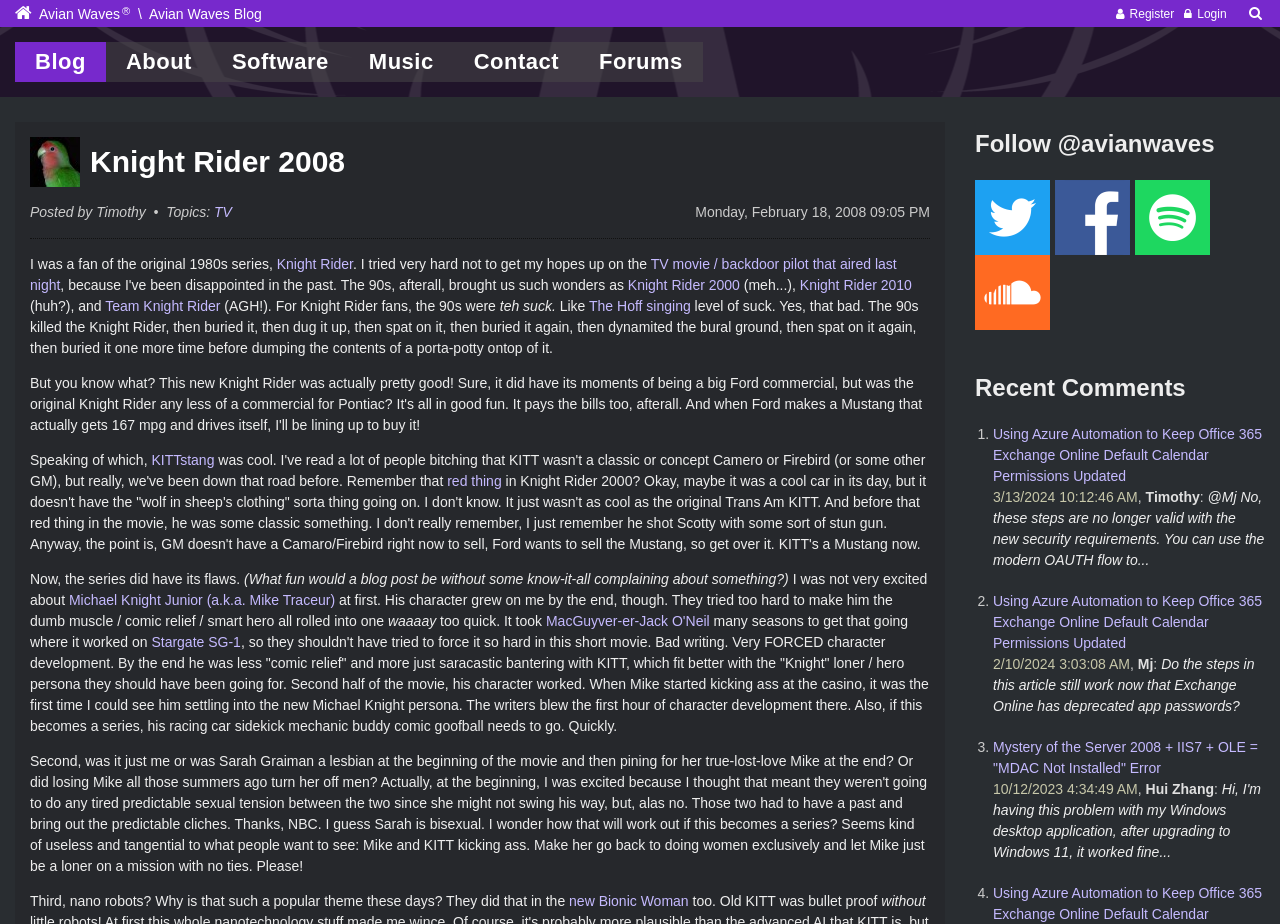Highlight the bounding box coordinates of the element you need to click to perform the following instruction: "Click on the 'Avian Waves on Twitter' link."

[0.762, 0.2, 0.82, 0.219]